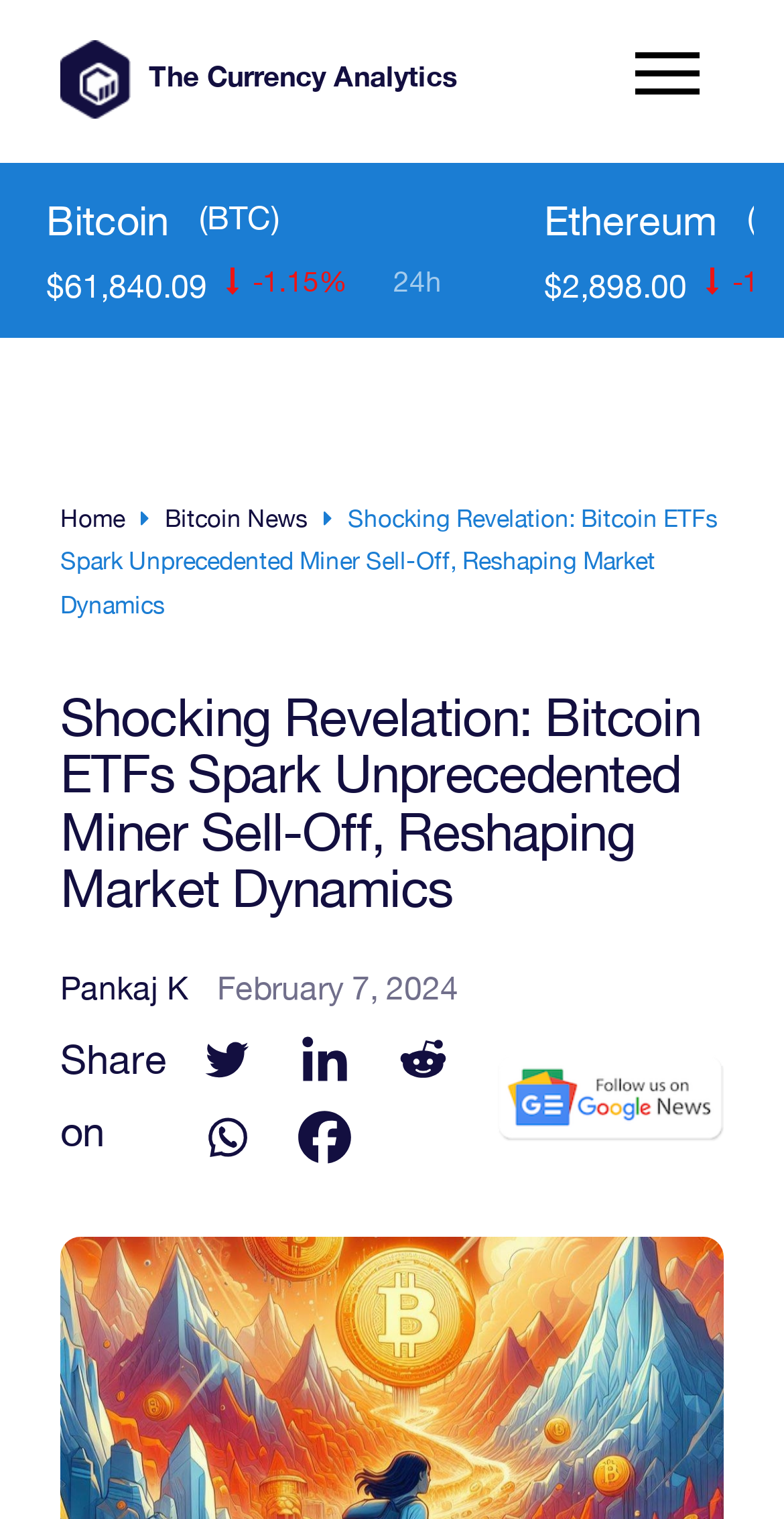Kindly determine the bounding box coordinates of the area that needs to be clicked to fulfill this instruction: "Click on Twitter link".

[0.244, 0.674, 0.359, 0.72]